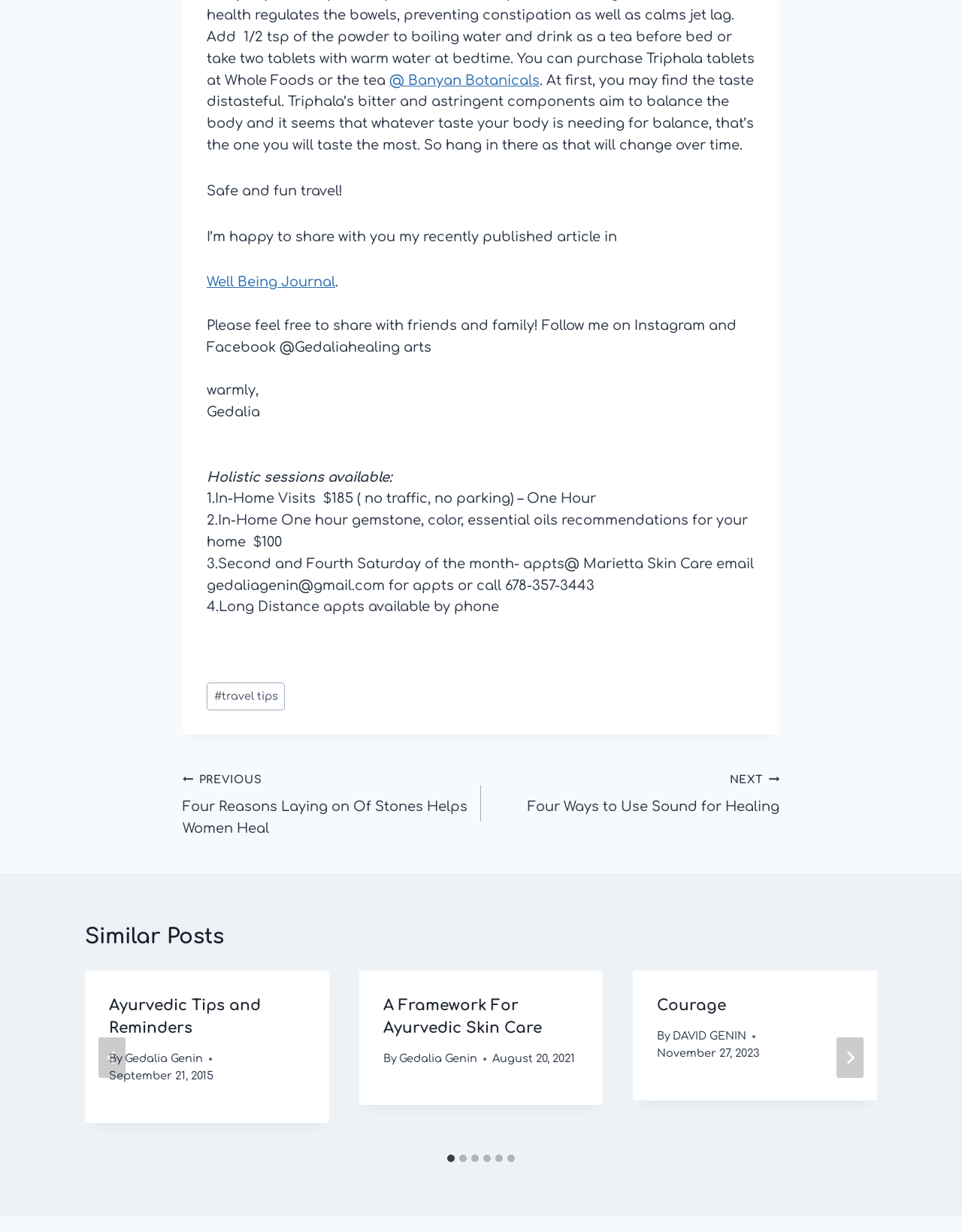How many holistic session options are available?
Please use the image to provide an in-depth answer to the question.

There are four holistic session options available: In-Home Visits, In-Home One hour gemstone, color, essential oils recommendations, Second and Fourth Saturday of the month appointments, and Long Distance appointments.